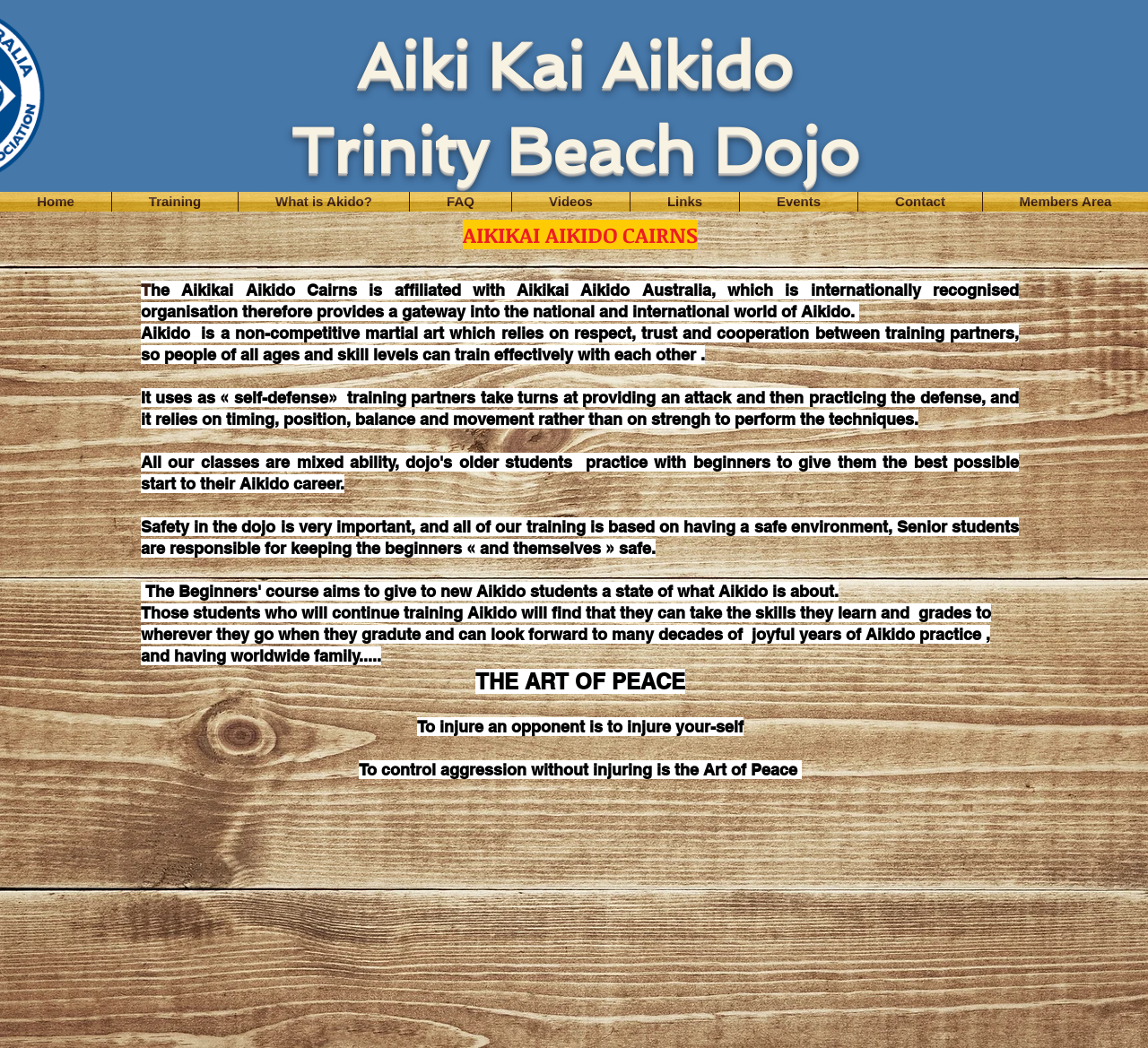Please respond to the question with a concise word or phrase:
What is the purpose of the Beginners' course?

To give new Aikido students a state of what Aikido is about